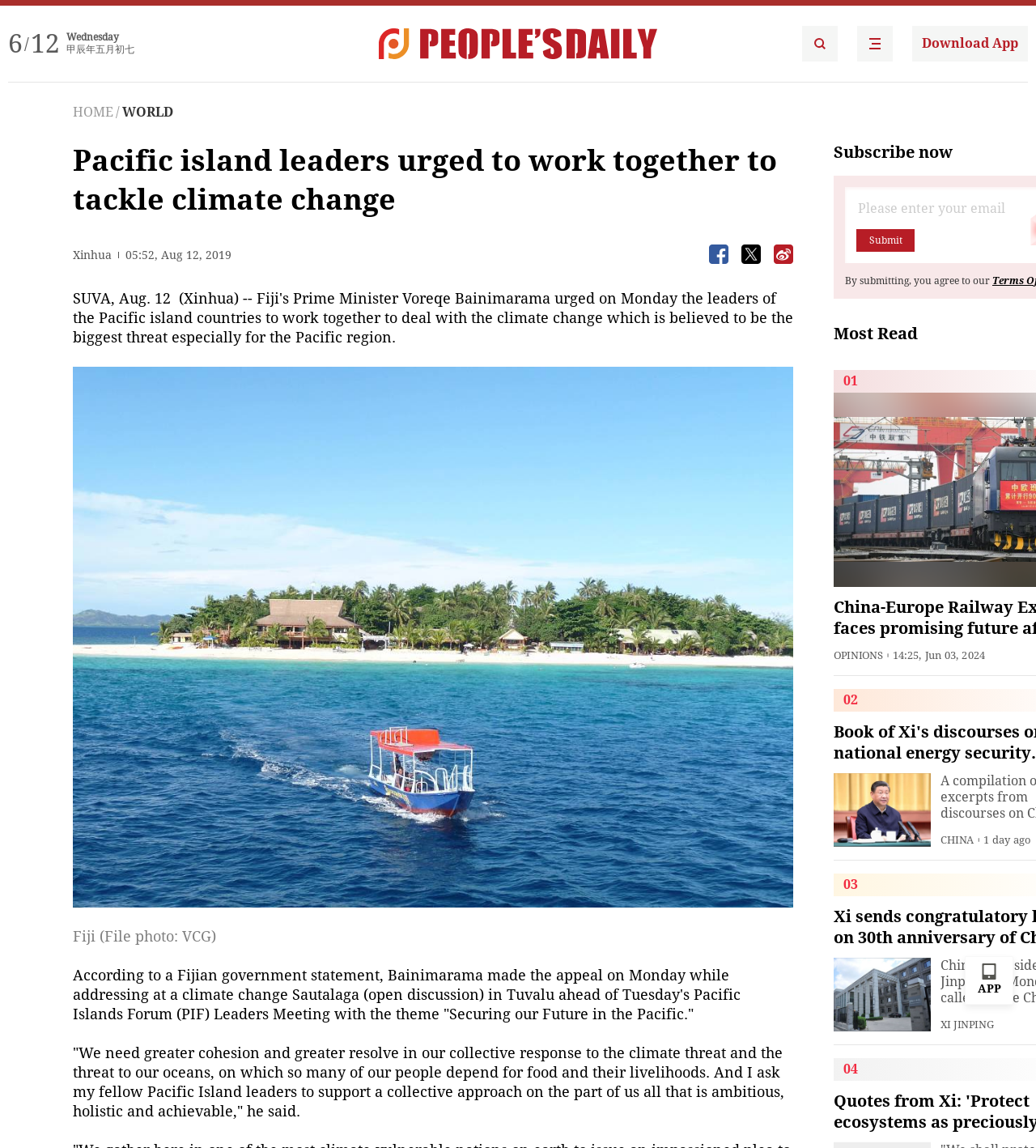What is the category of the news article below the main article?
Please provide a single word or phrase based on the screenshot.

CHINA